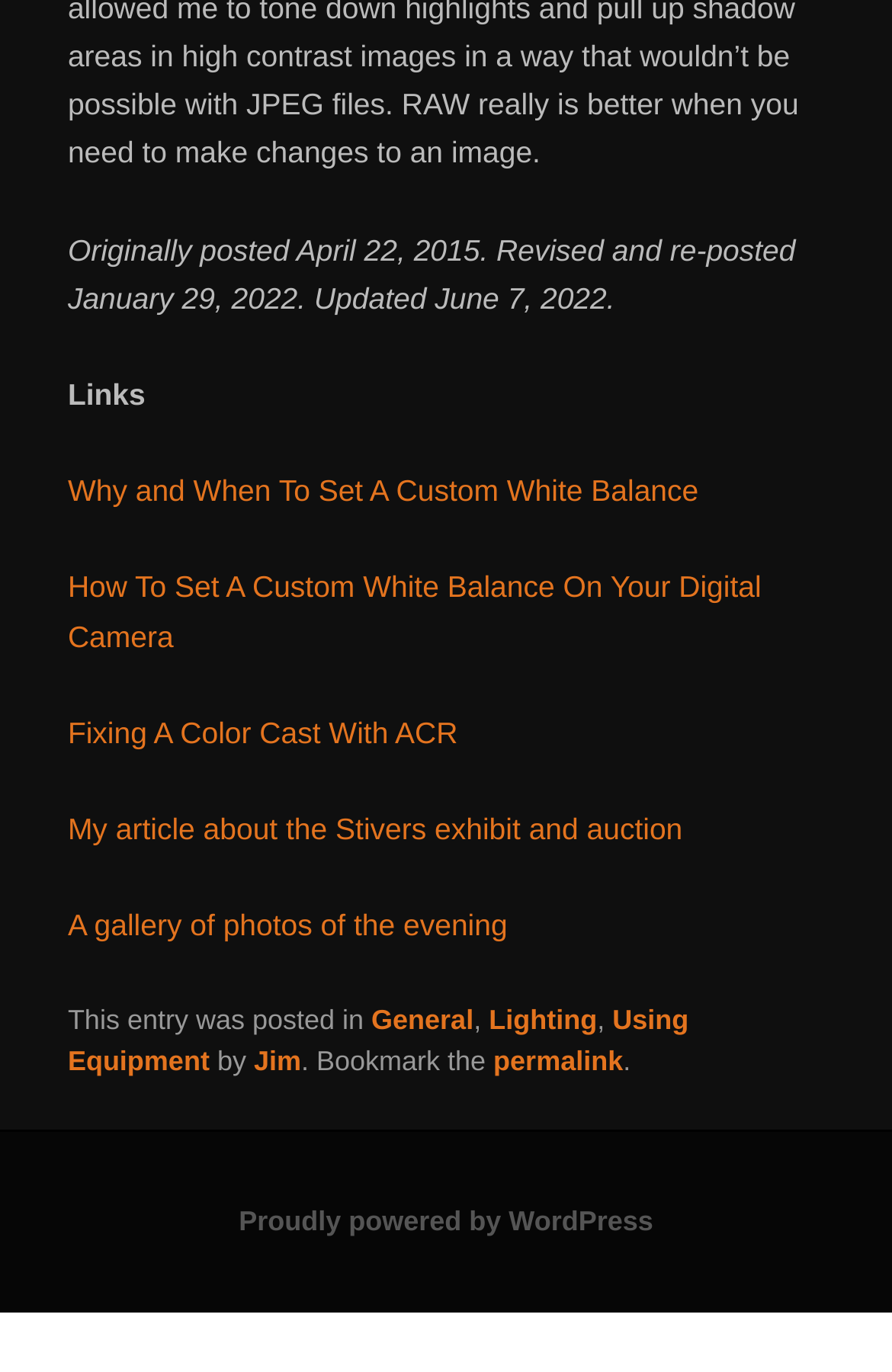Find the bounding box coordinates of the clickable region needed to perform the following instruction: "View the article about the Stivers exhibit and auction". The coordinates should be provided as four float numbers between 0 and 1, i.e., [left, top, right, bottom].

[0.076, 0.592, 0.765, 0.617]